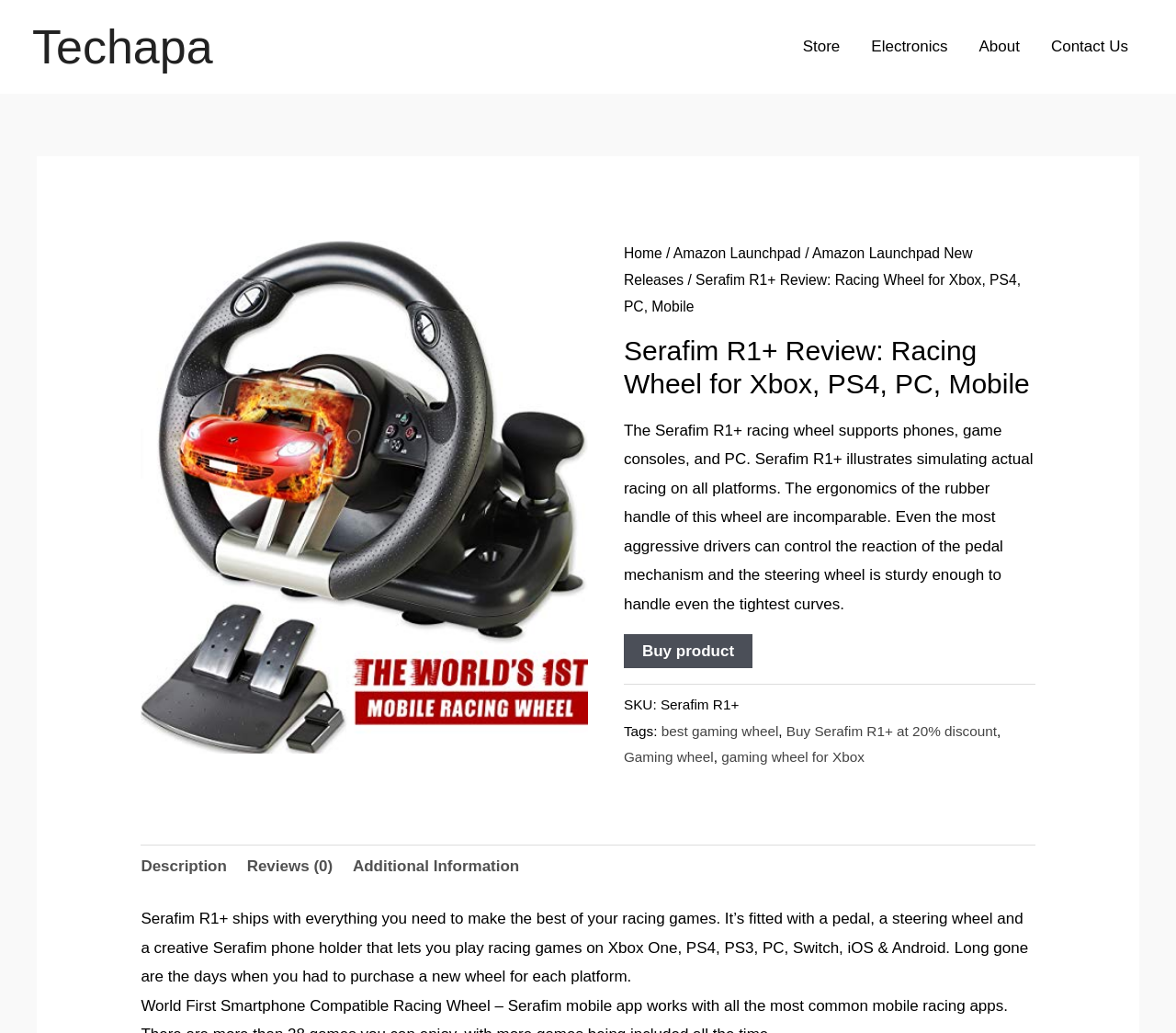Could you find the bounding box coordinates of the clickable area to complete this instruction: "Click the 'Reviews (0)' tab"?

[0.21, 0.817, 0.283, 0.86]